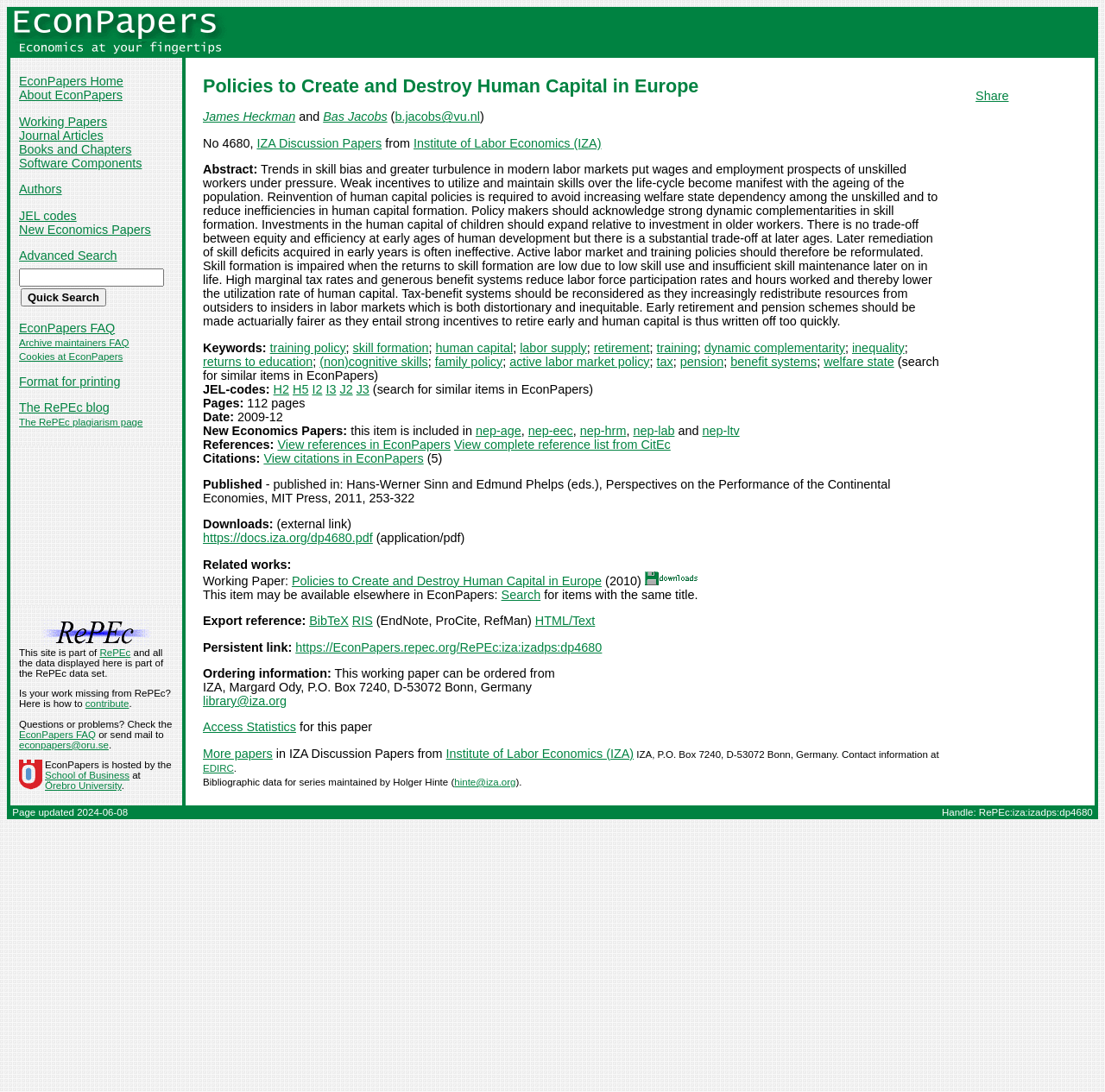Provide the bounding box coordinates for the area that should be clicked to complete the instruction: "Quick search for economics papers".

[0.019, 0.264, 0.096, 0.281]